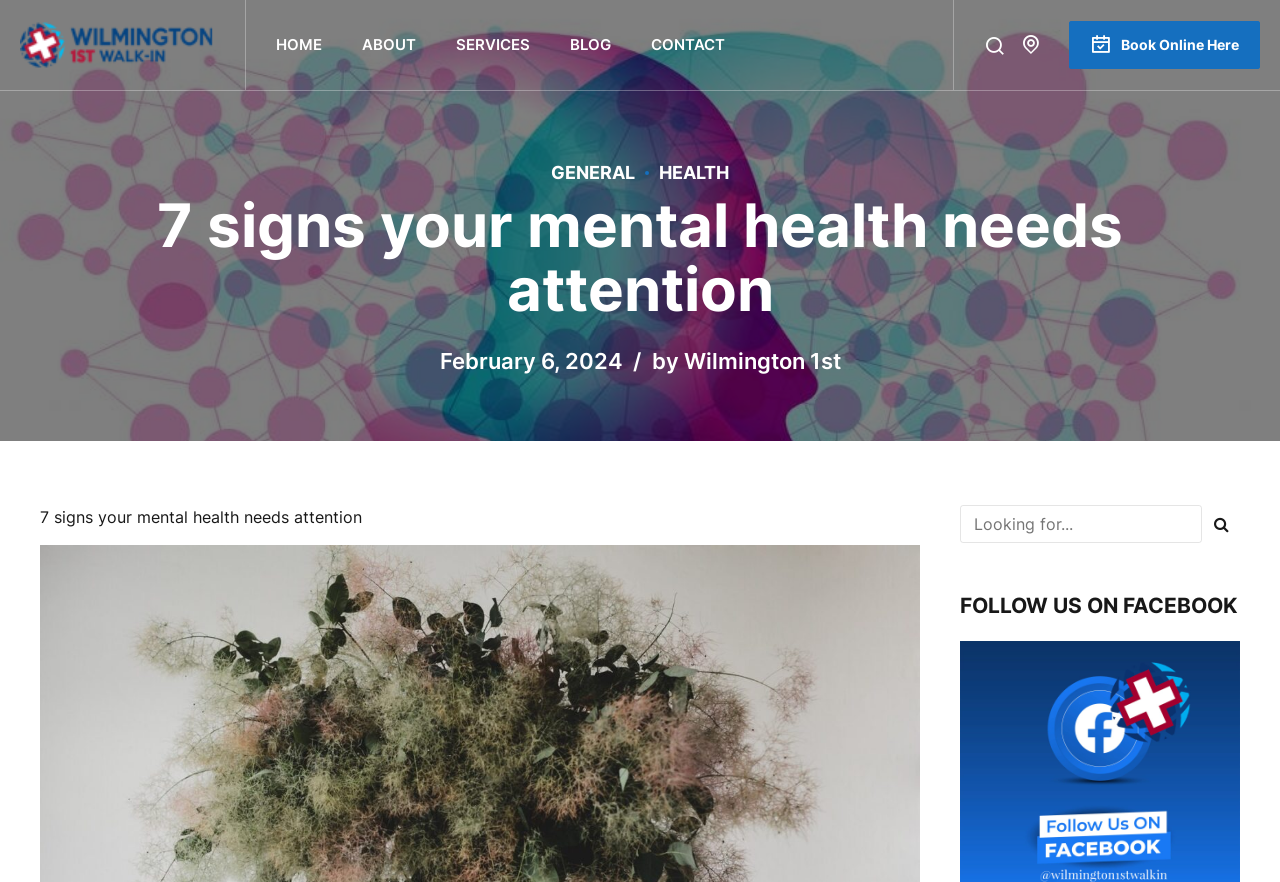Please locate the bounding box coordinates of the element that needs to be clicked to achieve the following instruction: "Search for something". The coordinates should be four float numbers between 0 and 1, i.e., [left, top, right, bottom].

[0.75, 0.572, 0.939, 0.616]